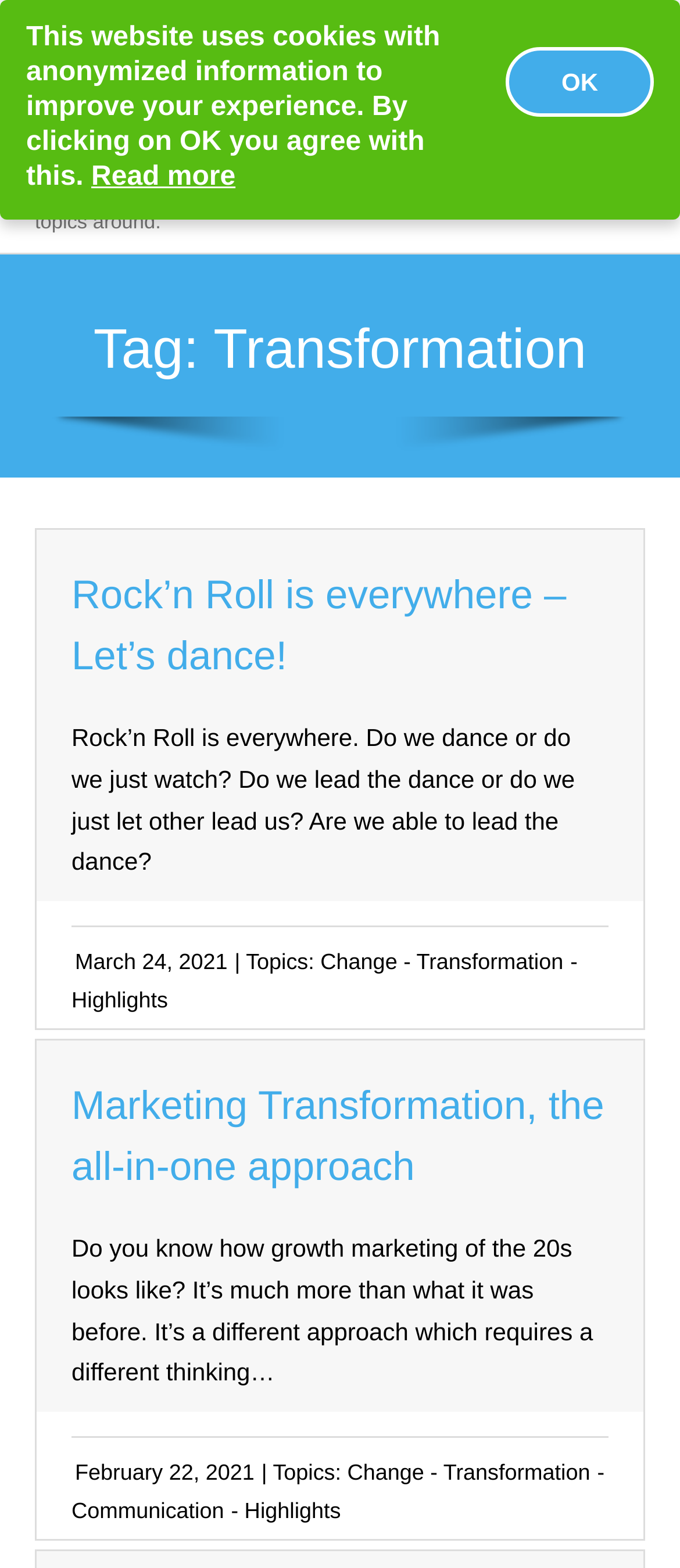Can you find the bounding box coordinates for the element to click on to achieve the instruction: "Read the article 'Rock’n Roll is everywhere – Let’s dance!'"?

[0.105, 0.36, 0.895, 0.437]